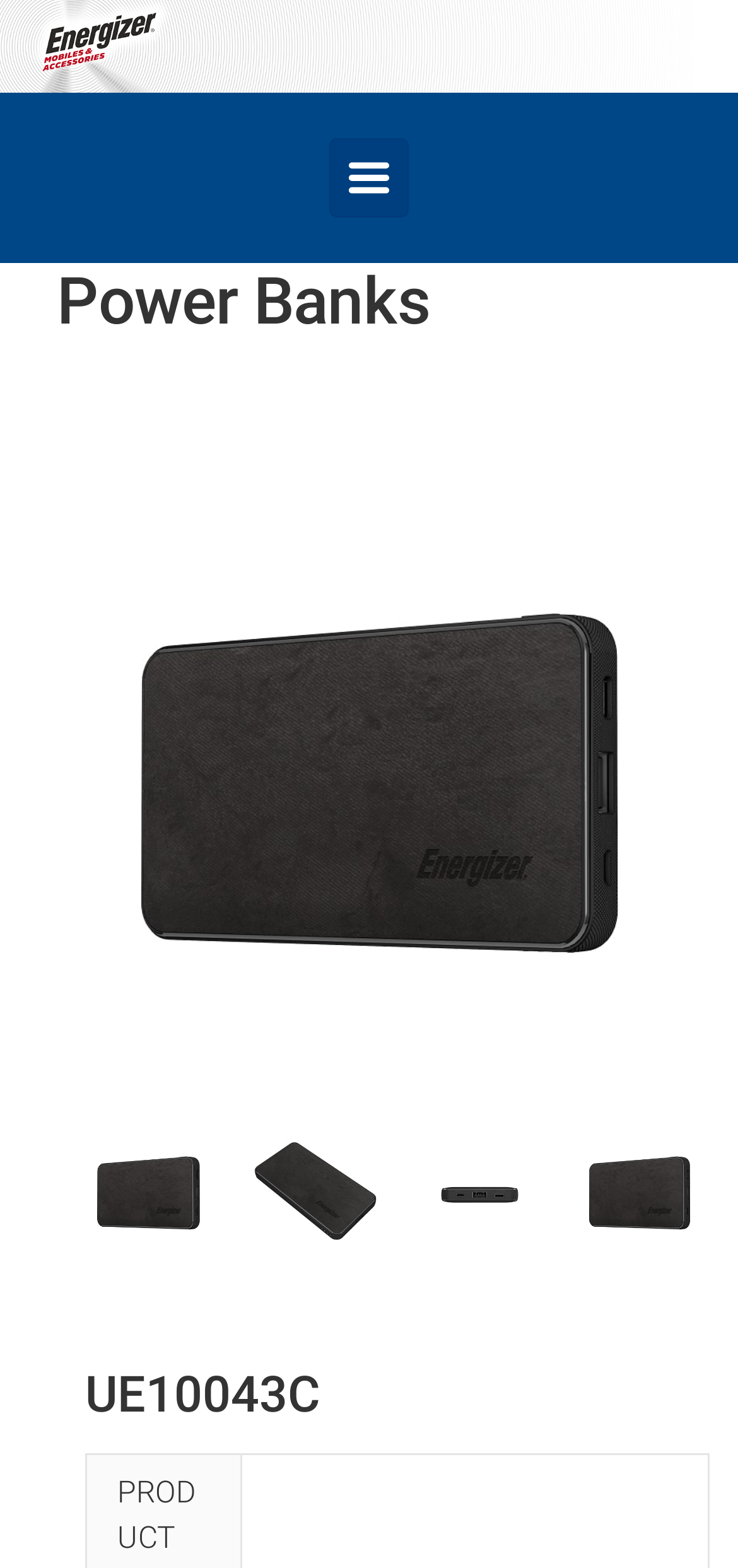Please answer the following question using a single word or phrase: 
How many links are below the main image?

4